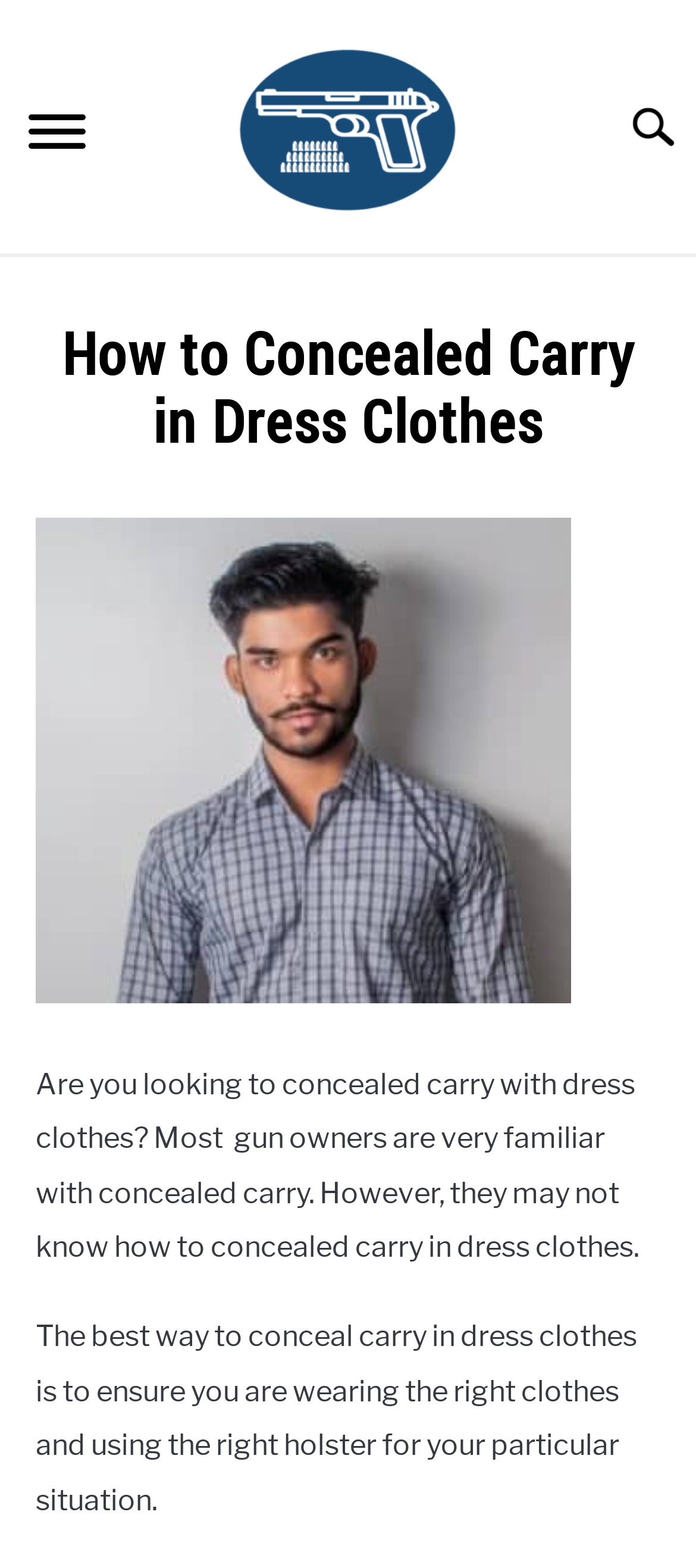What is the main topic of this webpage?
Please use the image to provide an in-depth answer to the question.

Based on the webpage content, I can see that the main topic is about concealed carry in dress clothes, as indicated by the heading 'How to Concealed Carry in Dress Clothes' and the static text that discusses the importance of wearing the right clothes and using the right holster for concealed carry in dress clothes.